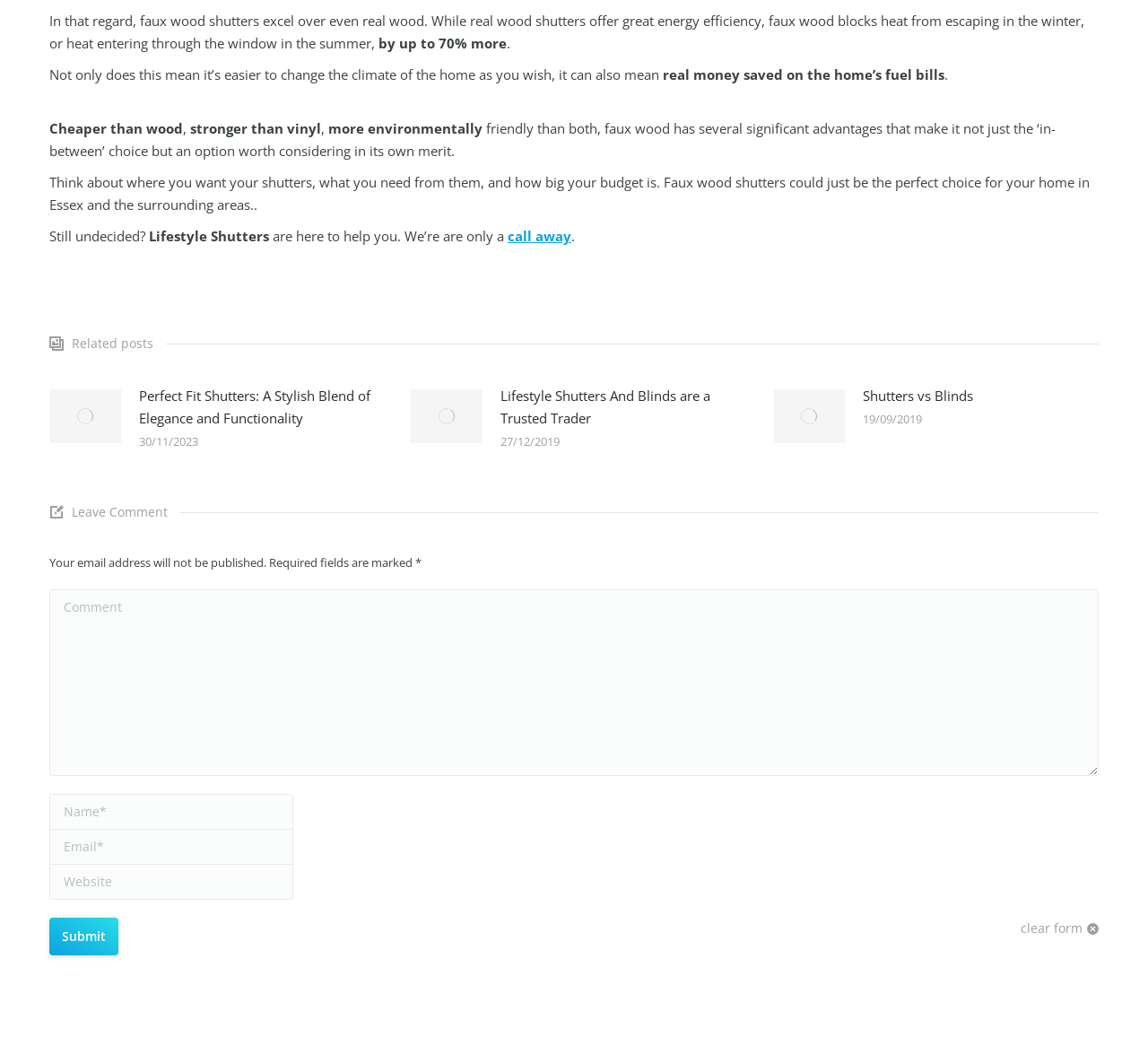What are the related posts on the webpage?
Give a comprehensive and detailed explanation for the question.

The webpage has three related posts, namely 'Perfect Fit Shutters', 'Professional Shutter Installer', and 'Shutters vs Blinds', each with a link and a date.